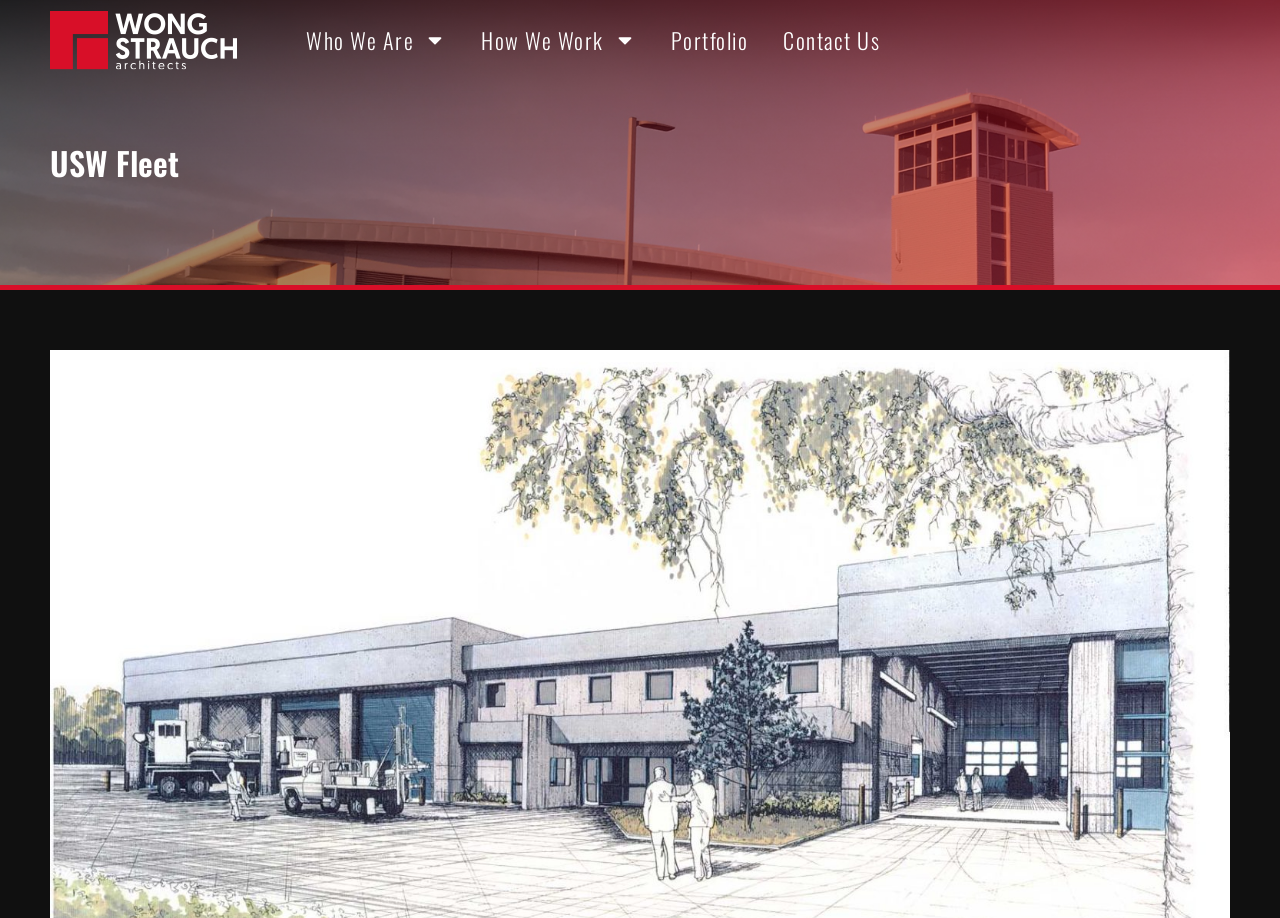Determine the bounding box coordinates in the format (top-left x, top-left y, bottom-right x, bottom-right y). Ensure all values are floating point numbers between 0 and 1. Identify the bounding box of the UI element described by: How We Work

[0.376, 0.017, 0.497, 0.07]